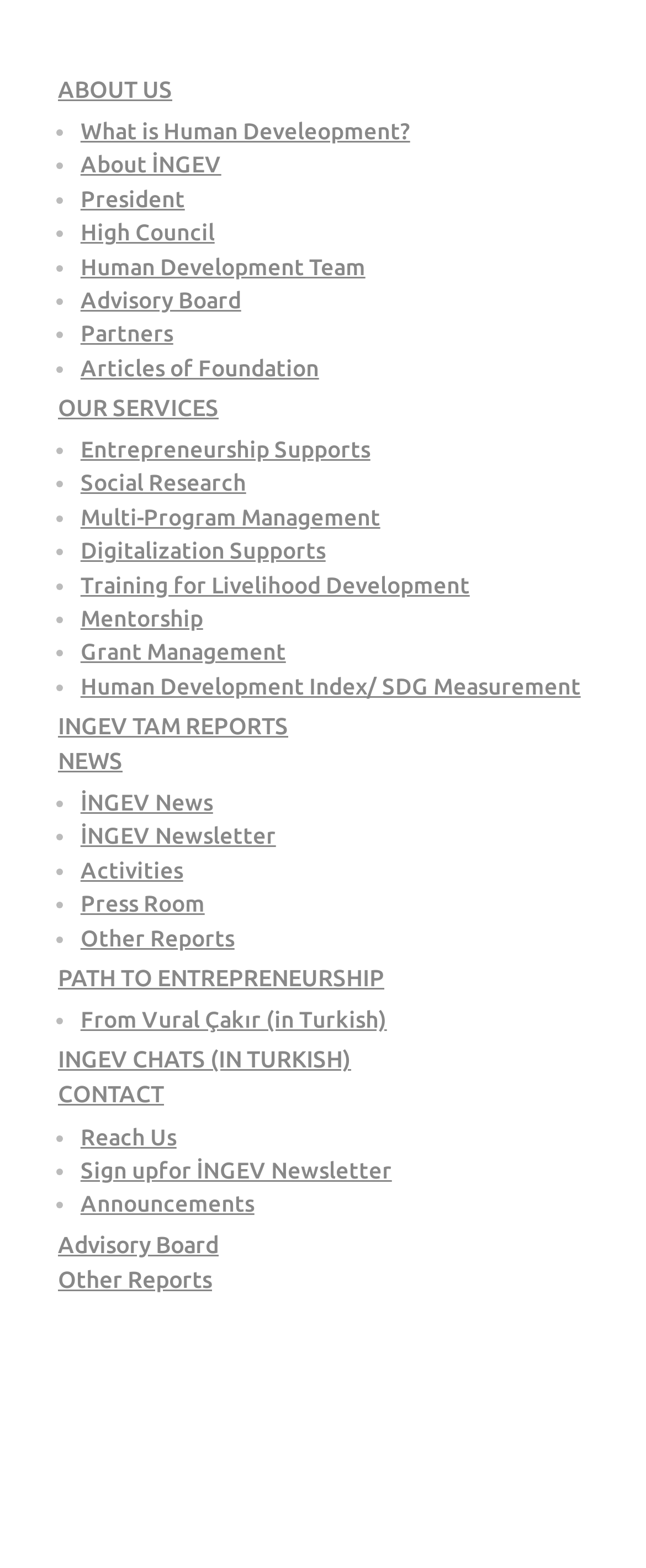How many news categories are listed under 'NEWS'?
Please provide a detailed answer to the question.

The 'NEWS' section lists 7 categories, including 'İNGEV News', 'İNGEV Newsletter', 'Activities', and others, which can be counted by examining the links under this section.